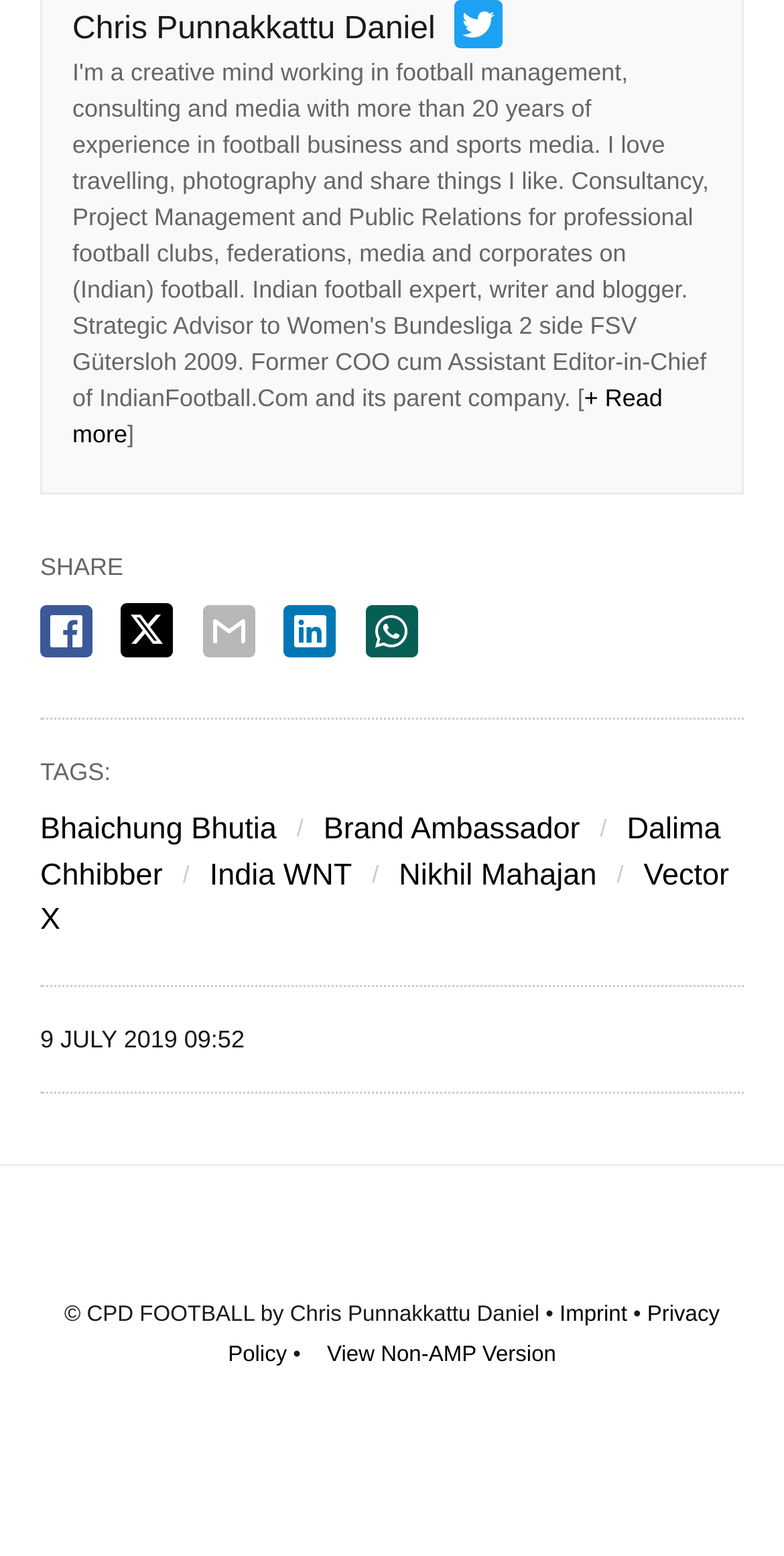Provide a one-word or short-phrase response to the question:
What is the name of the person mentioned at the top?

Chris Punnakkattu Daniel